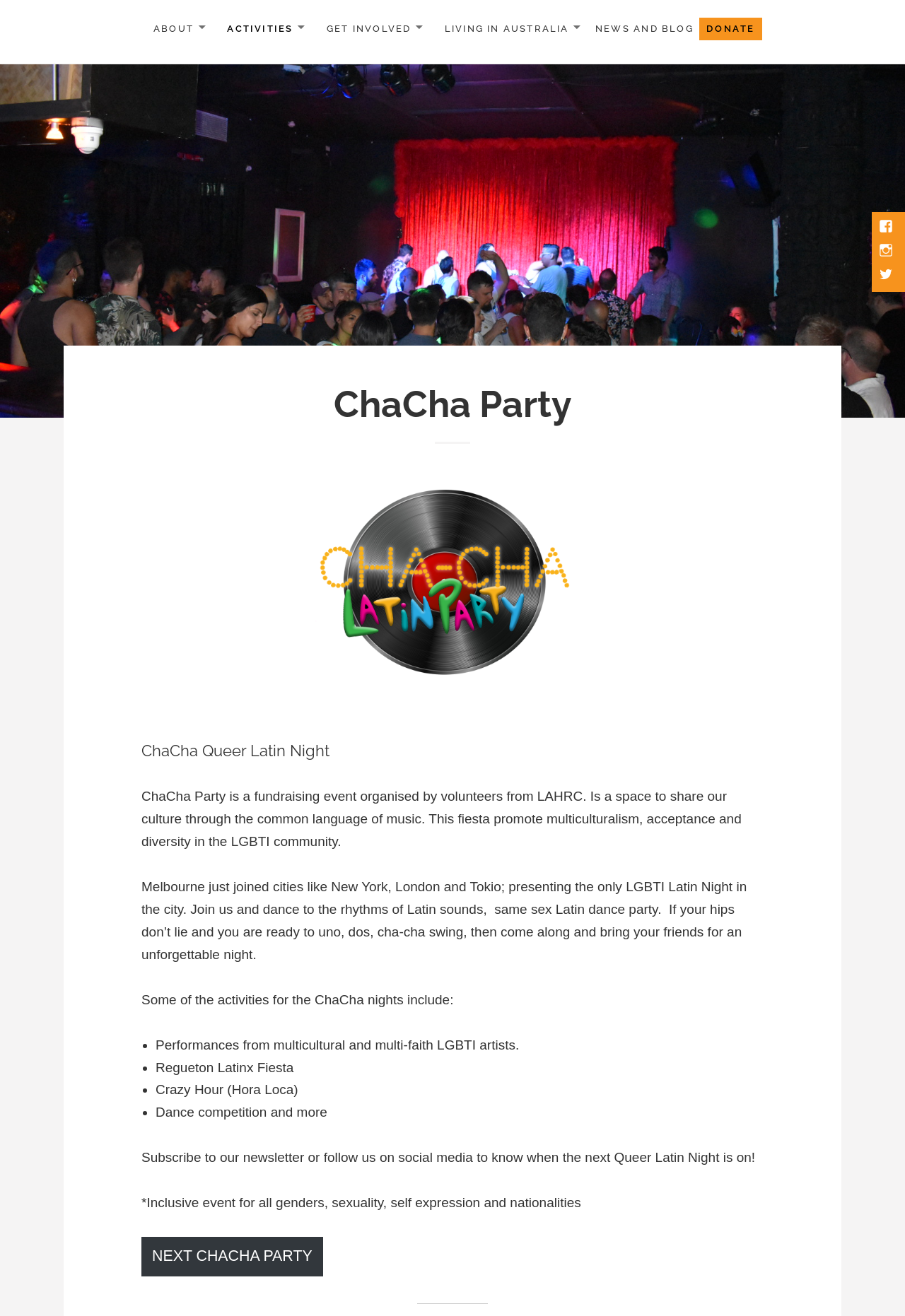Extract the bounding box of the UI element described as: "Living in Australia".

[0.479, 0.016, 0.651, 0.028]